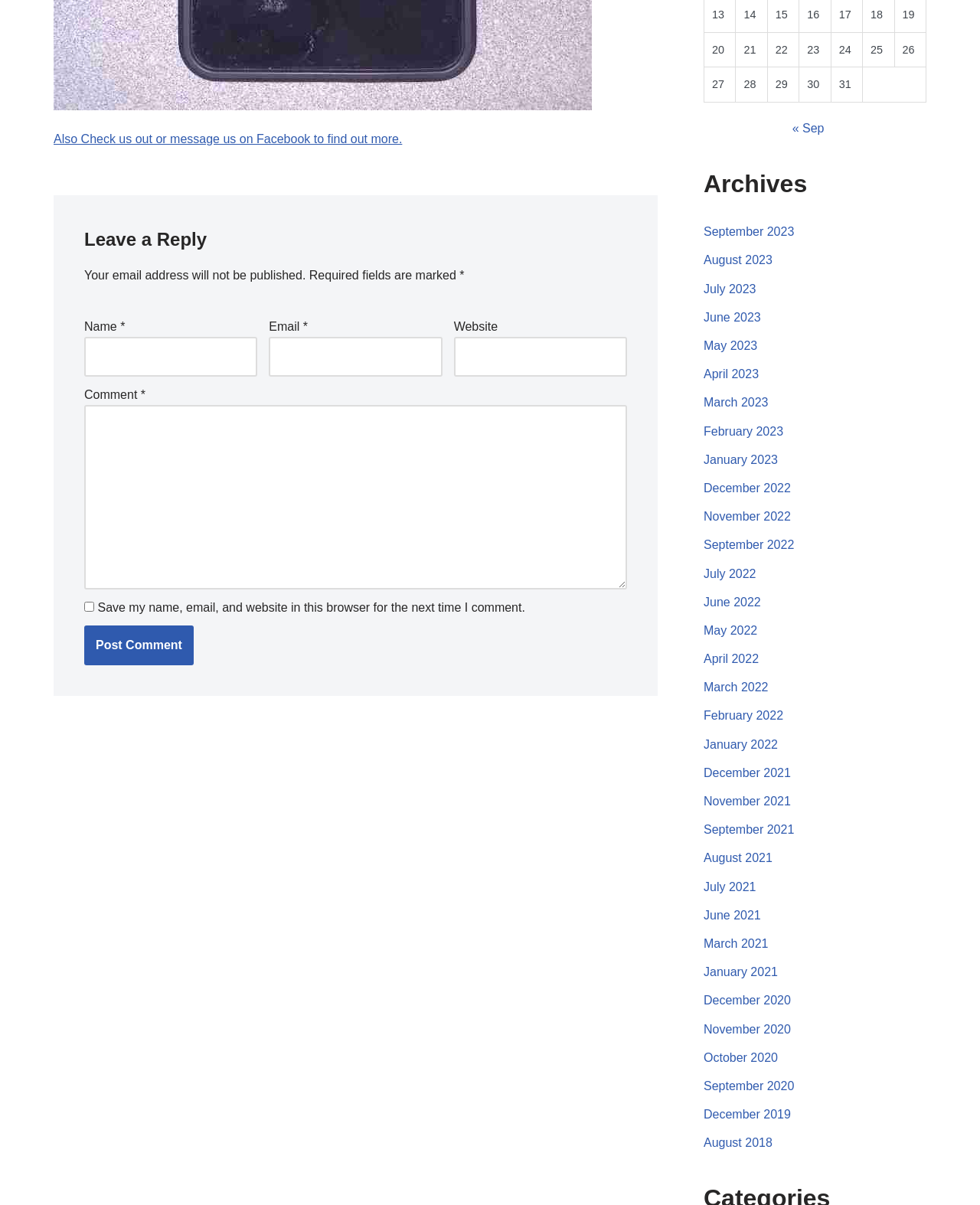What is required to post a comment?
Using the image, provide a concise answer in one word or a short phrase.

Name, email, comment